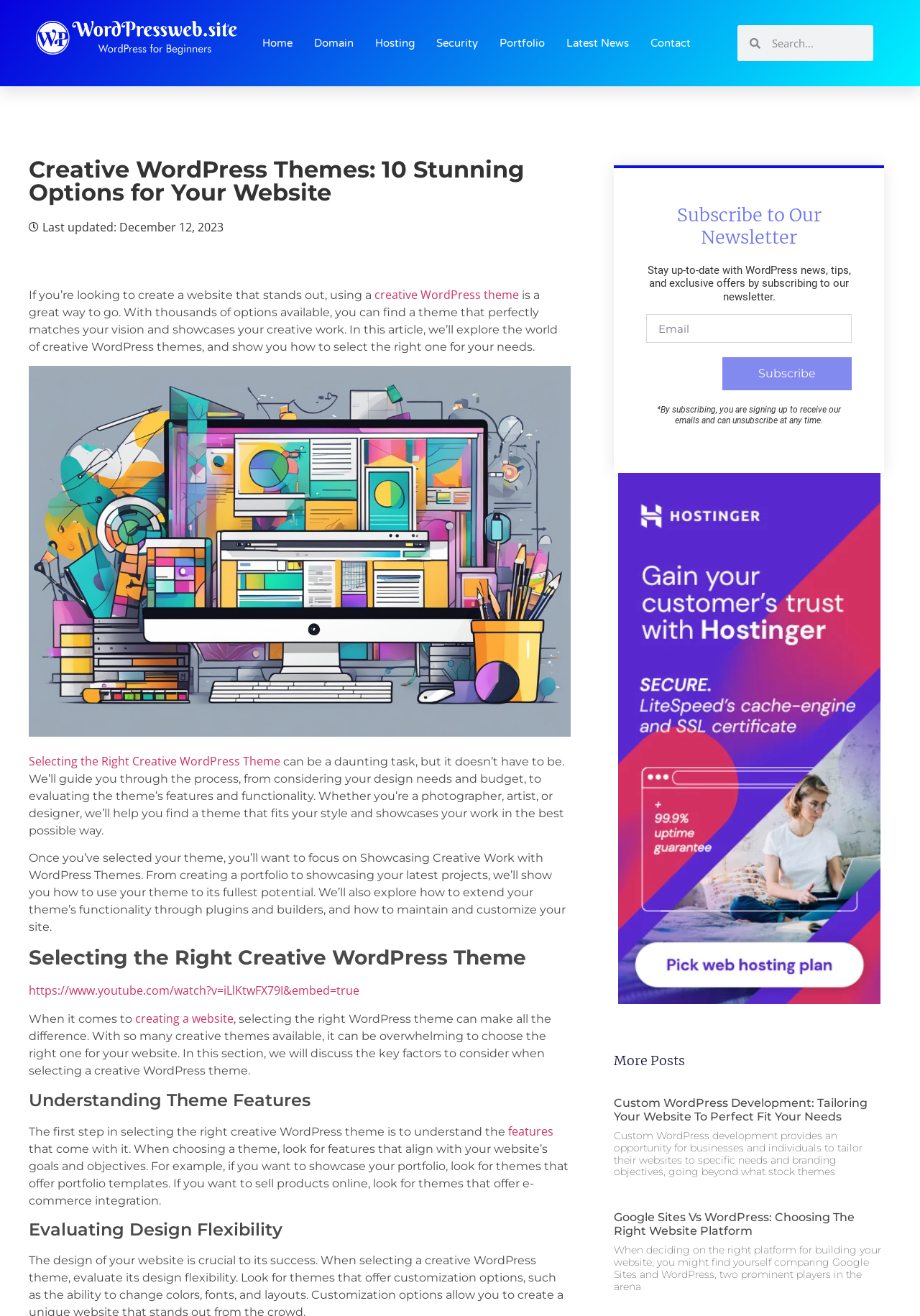Predict the bounding box of the UI element that fits this description: "creative WordPress theme".

[0.407, 0.218, 0.564, 0.23]